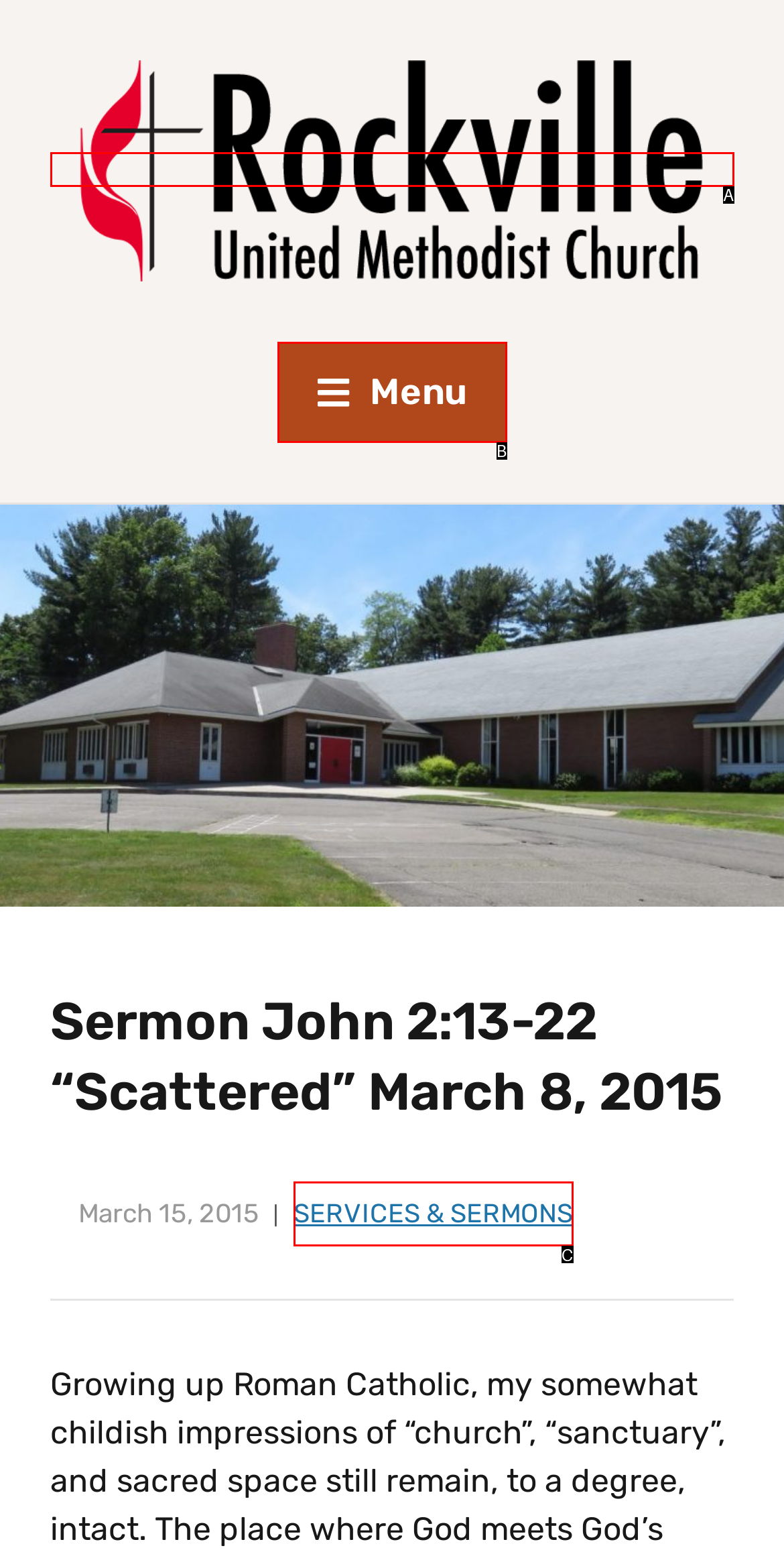Given the description: Services & Sermons, select the HTML element that best matches it. Reply with the letter of your chosen option.

C